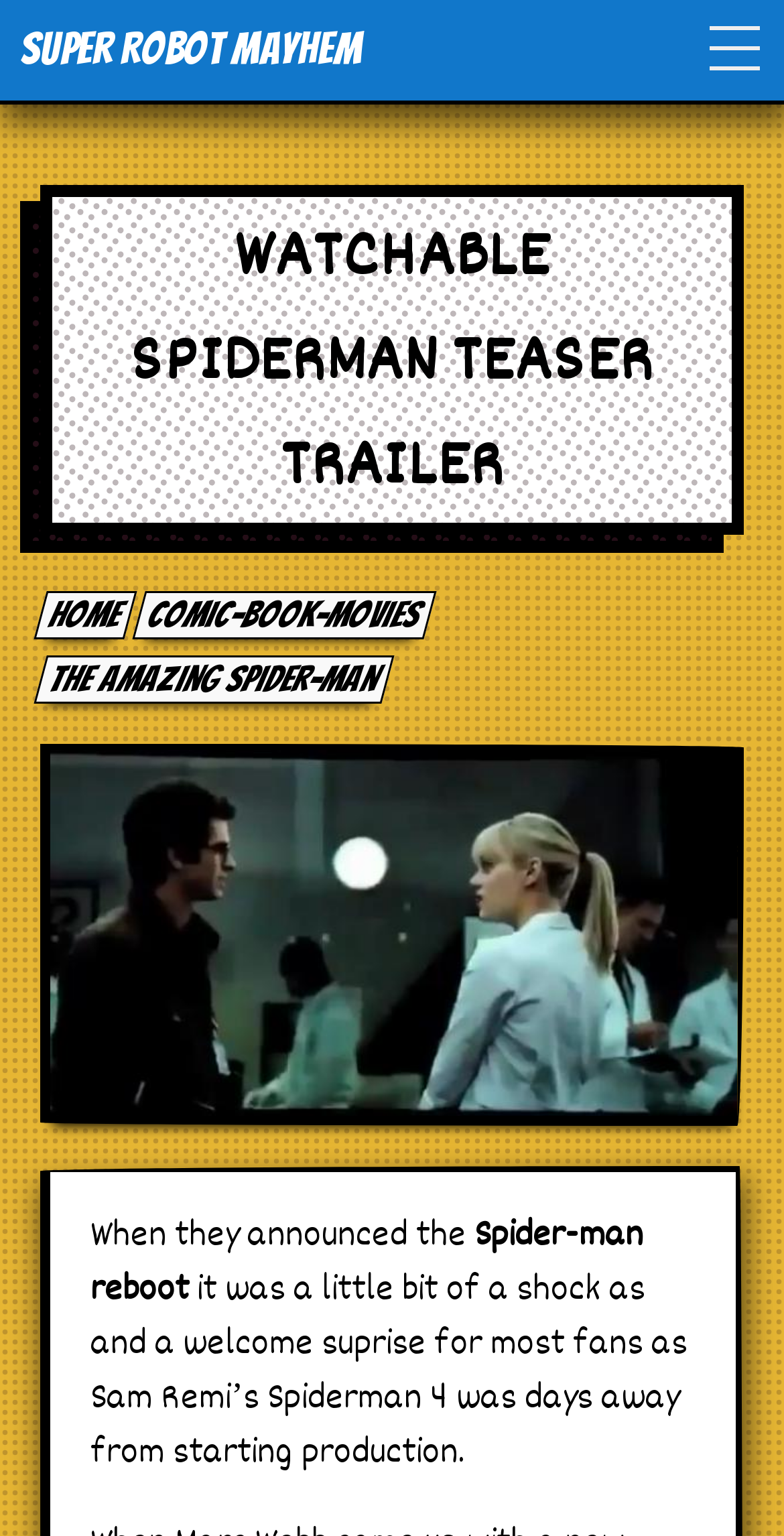Refer to the image and answer the question with as much detail as possible: What is the reaction of most fans to the Spiderman reboot?

According to the StaticText element, 'it was a little bit of a shock as and a welcome suprise for most fans as Sam Remi’s Spiderman 4 was days away from starting production.' This implies that most fans were pleasantly surprised by the reboot.